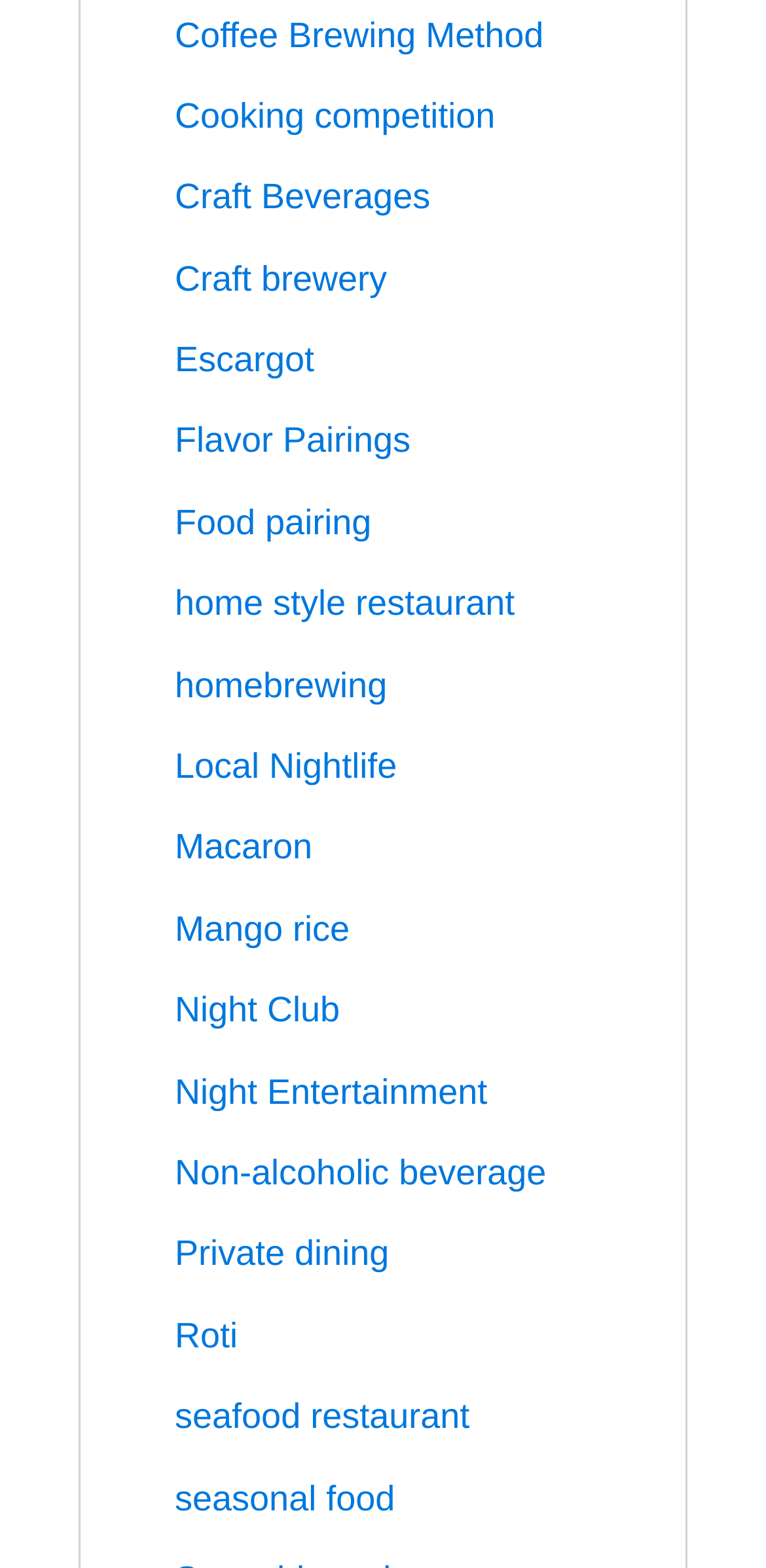Determine the coordinates of the bounding box that should be clicked to complete the instruction: "Discover flavor pairings". The coordinates should be represented by four float numbers between 0 and 1: [left, top, right, bottom].

[0.228, 0.269, 0.536, 0.294]